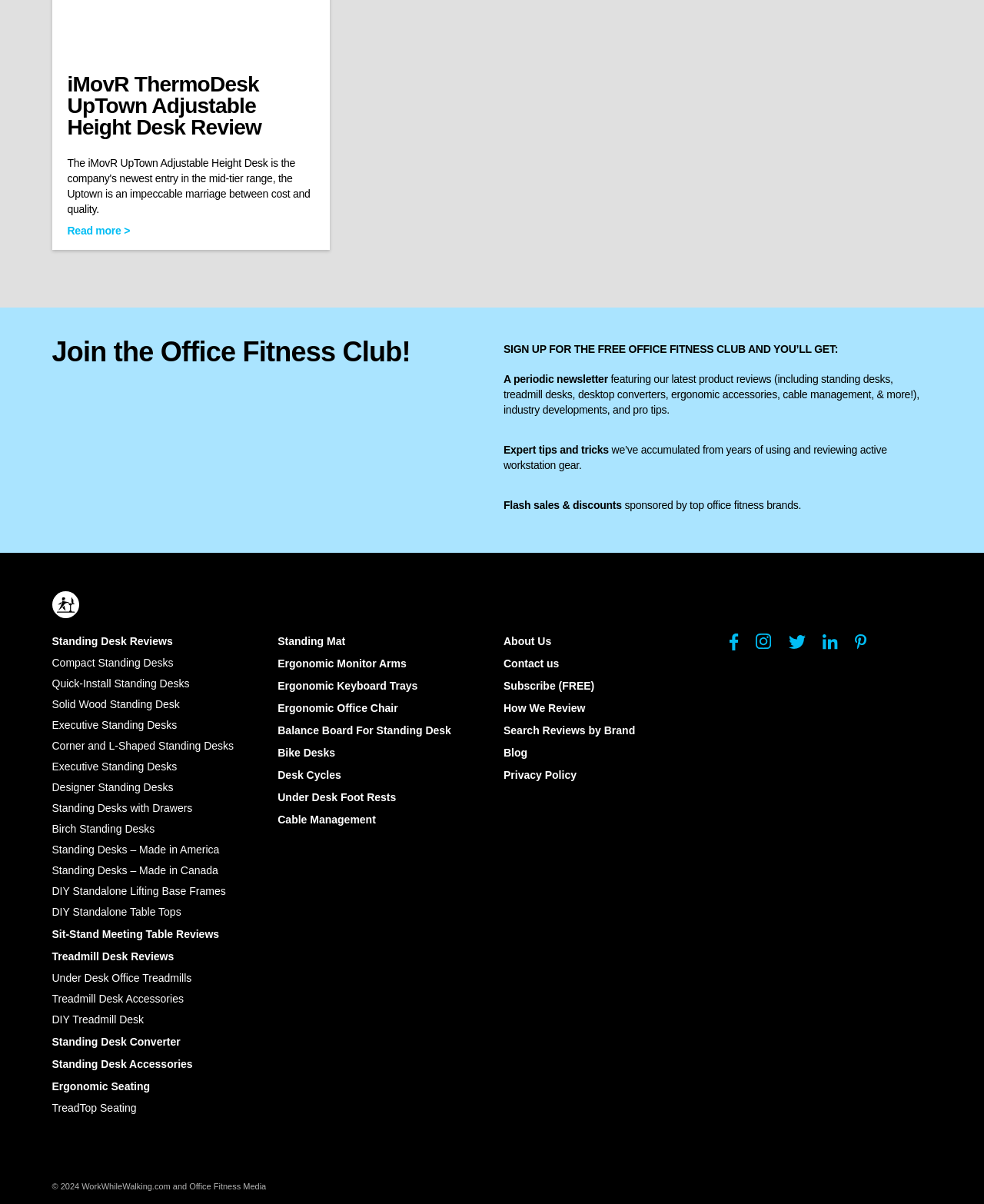Please answer the following query using a single word or phrase: 
What can you get by signing up for the Office Fitness Club?

Newsletter, tips, and discounts